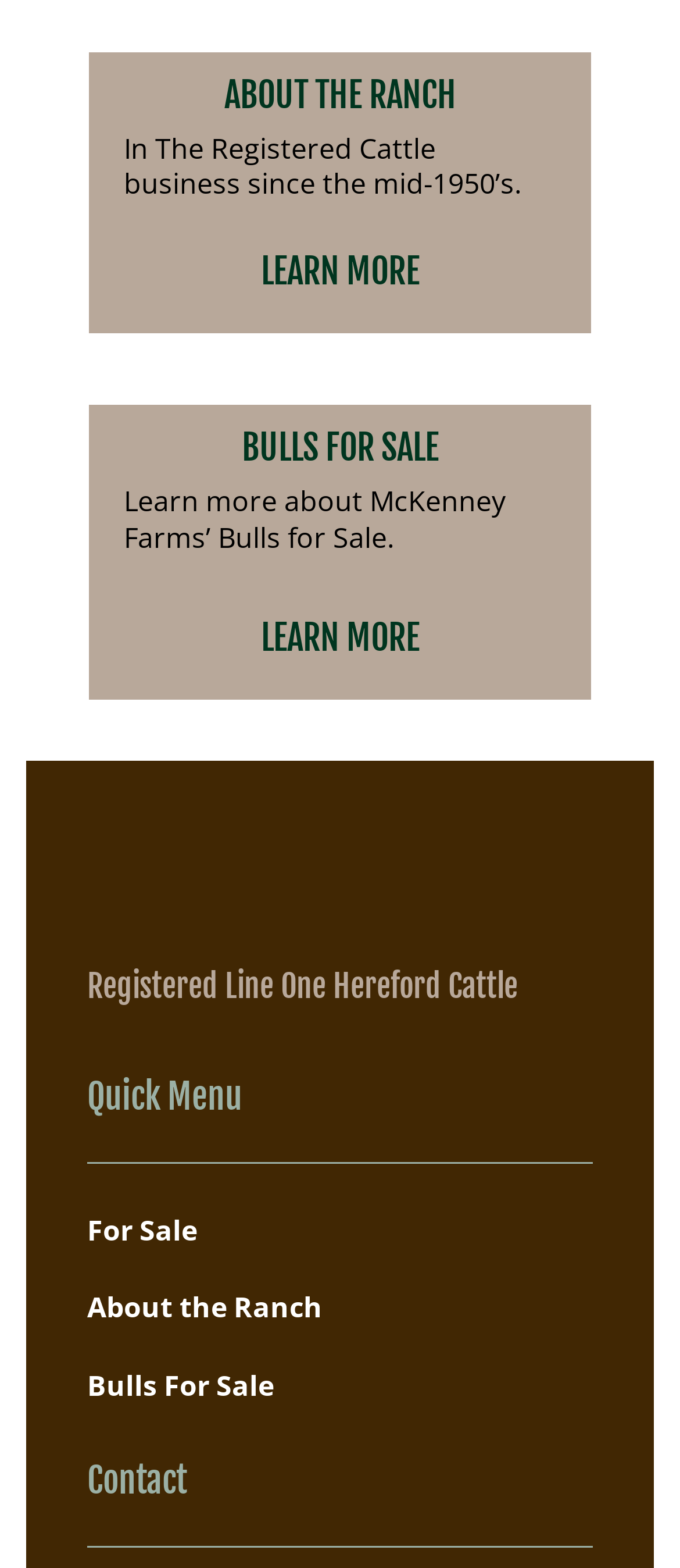Determine the bounding box coordinates for the UI element with the following description: "About the Ranch". The coordinates should be four float numbers between 0 and 1, represented as [left, top, right, bottom].

[0.128, 0.822, 0.474, 0.846]